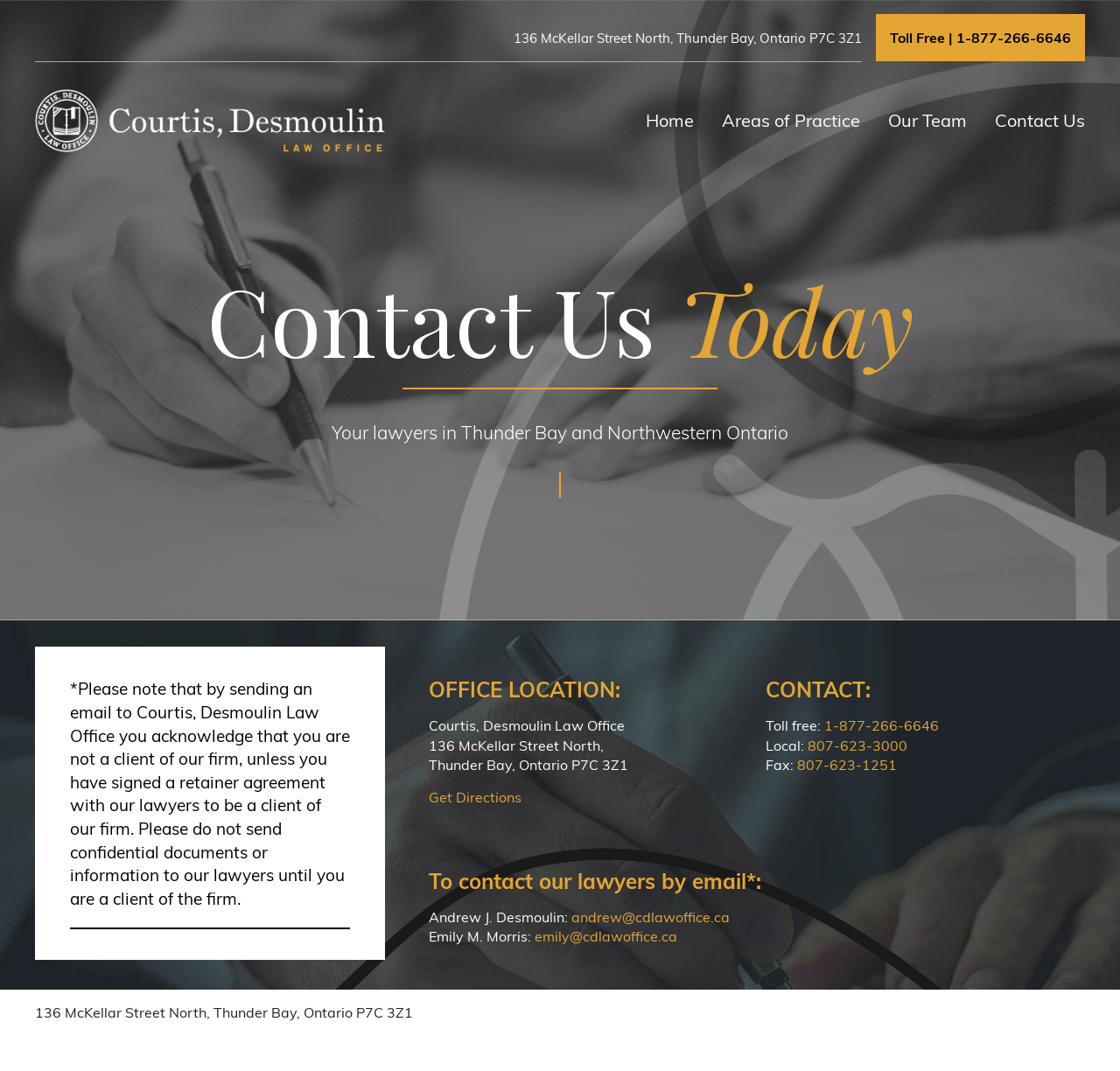Please determine the primary heading and provide its text.

Contact Us Today